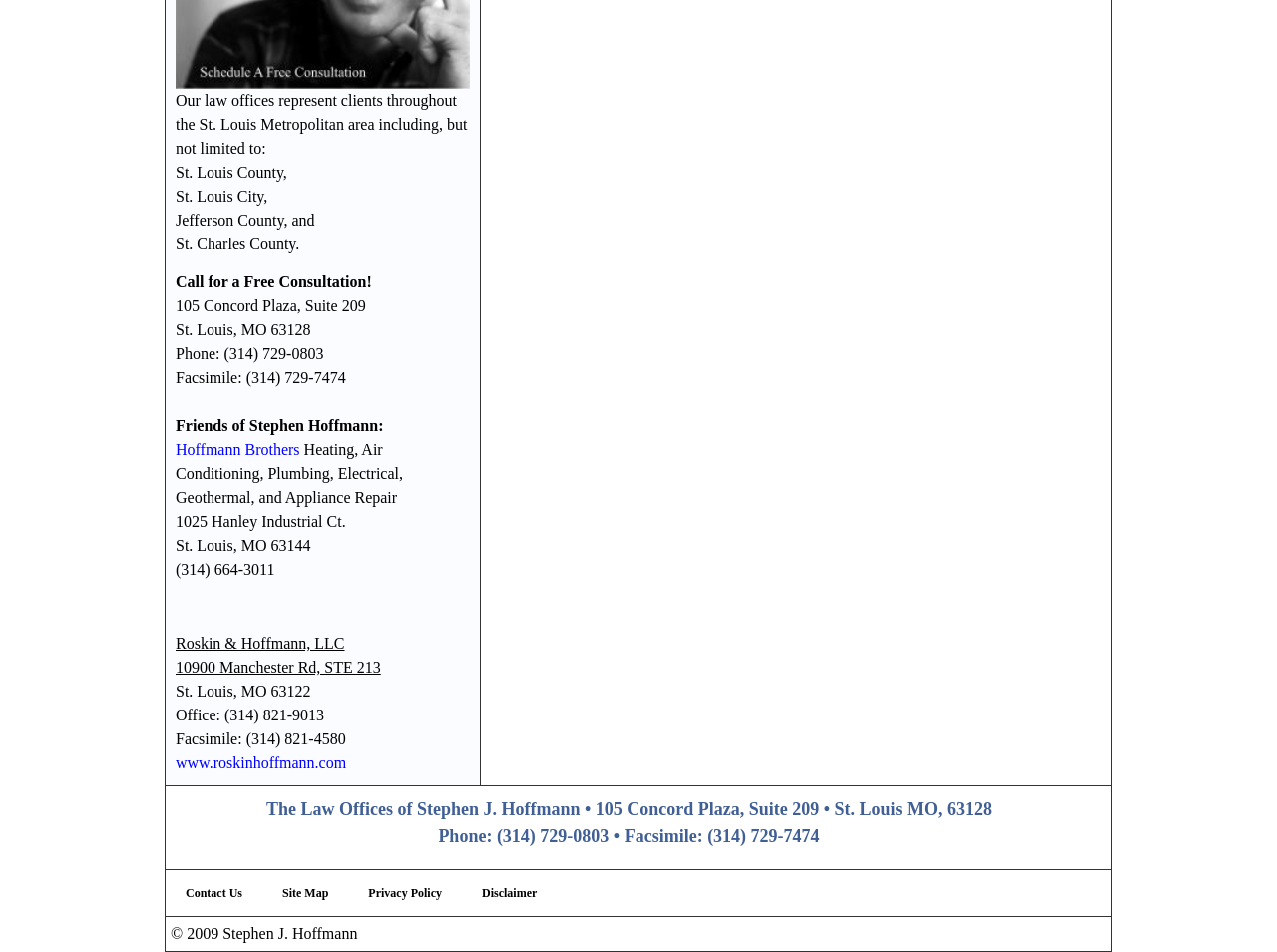Identify and provide the bounding box for the element described by: "Disclaimer".

[0.362, 0.914, 0.436, 0.963]